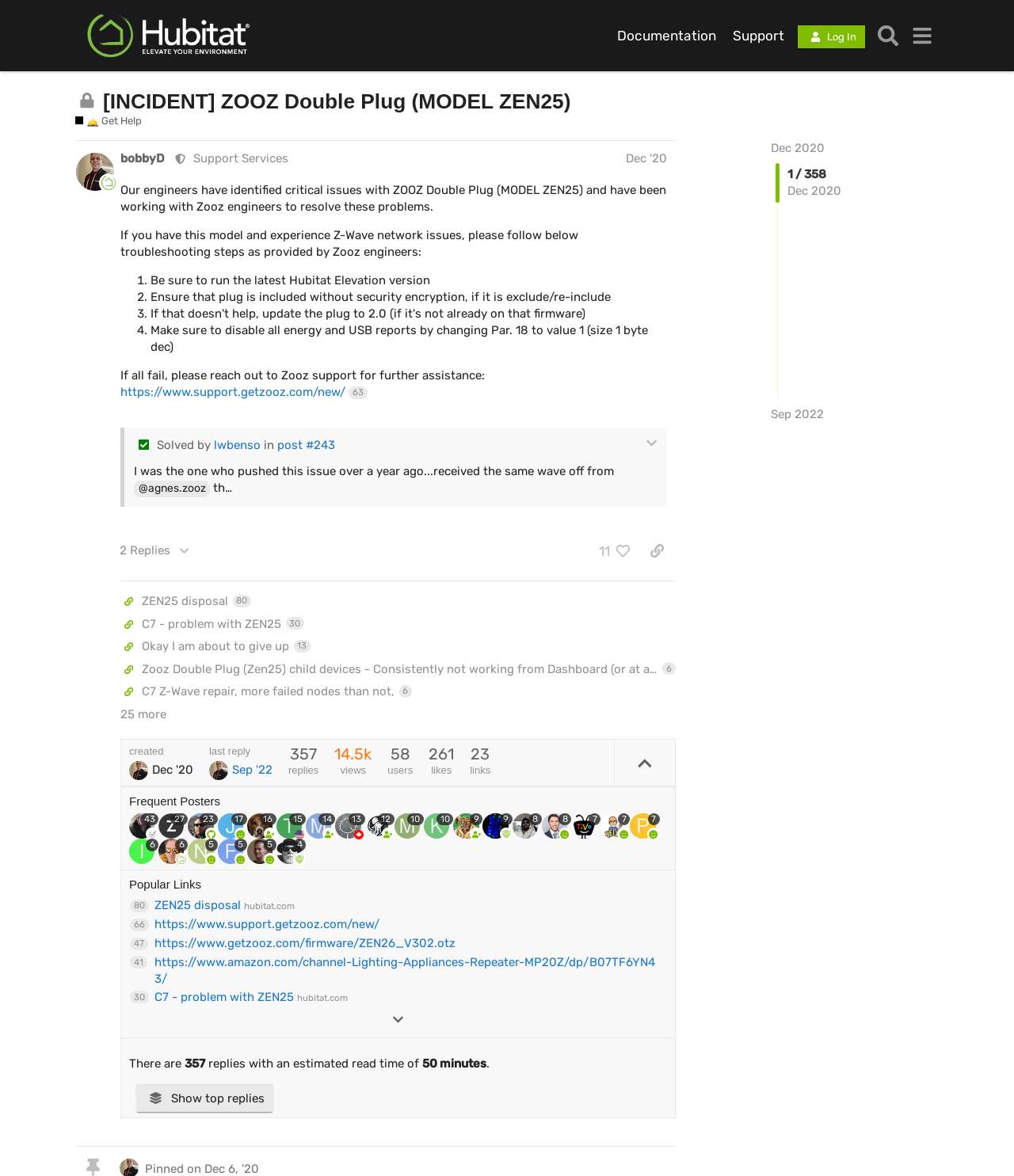Extract the main title from the webpage and generate its text.

[INCIDENT] ZOOZ Double Plug (MODEL ZEN25)